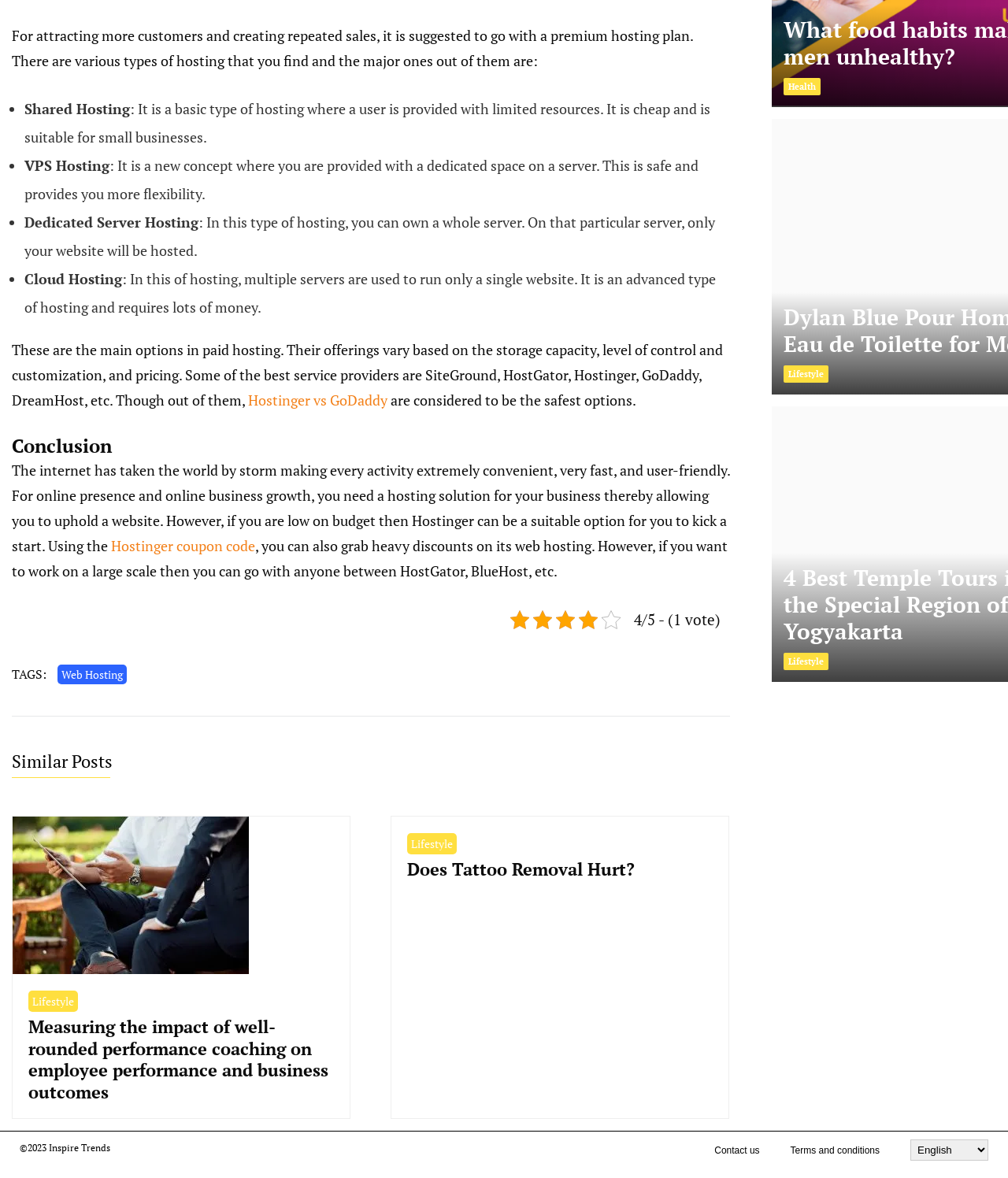Given the webpage screenshot and the description, determine the bounding box coordinates (top-left x, top-left y, bottom-right x, bottom-right y) that define the location of the UI element matching this description: 1.2.2 Weight Capacity

None